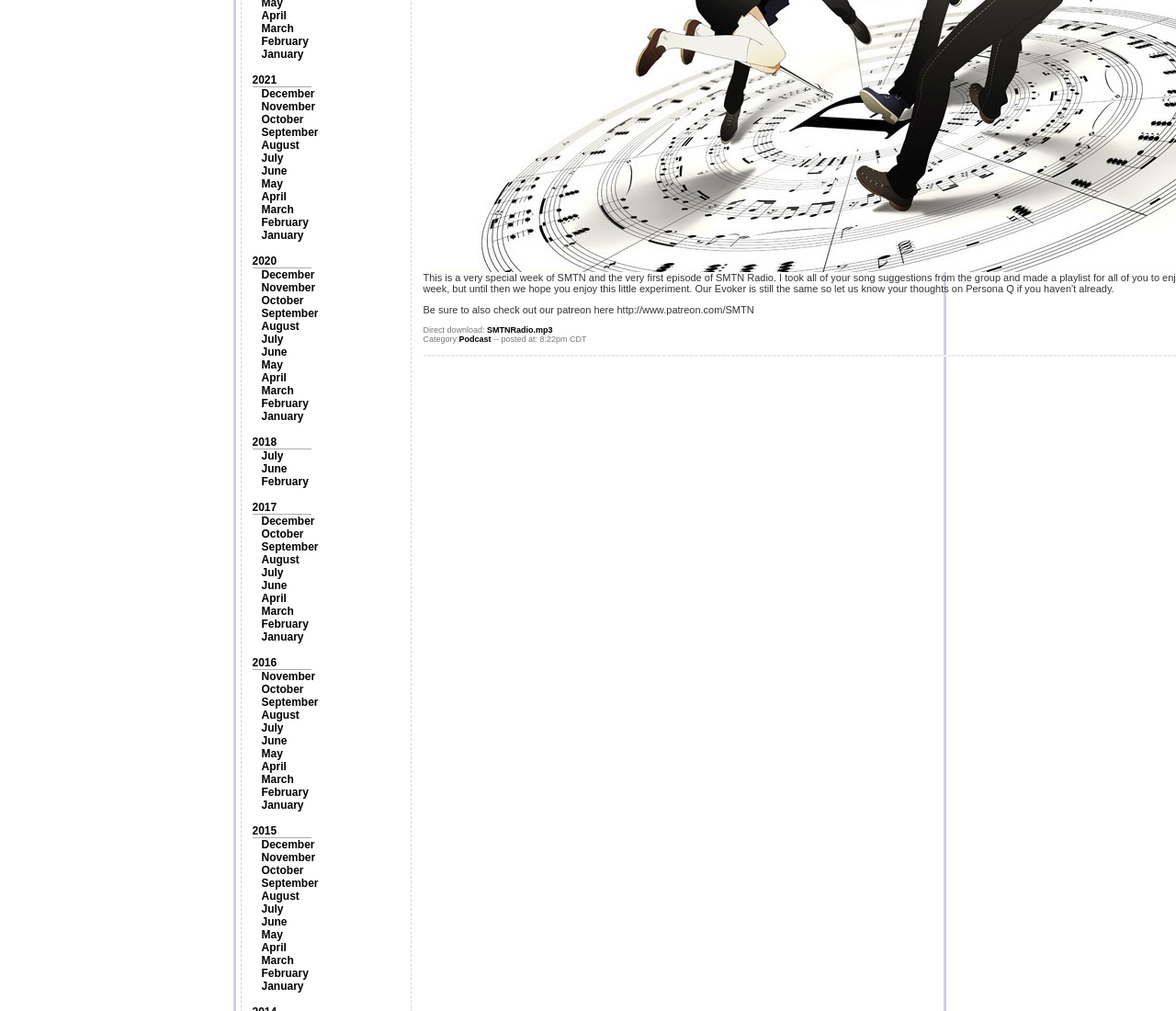From the screenshot, find the bounding box of the UI element matching this description: "February". Supply the bounding box coordinates in the form [left, top, right, bottom], each a float between 0 and 1.

[0.222, 0.611, 0.262, 0.624]